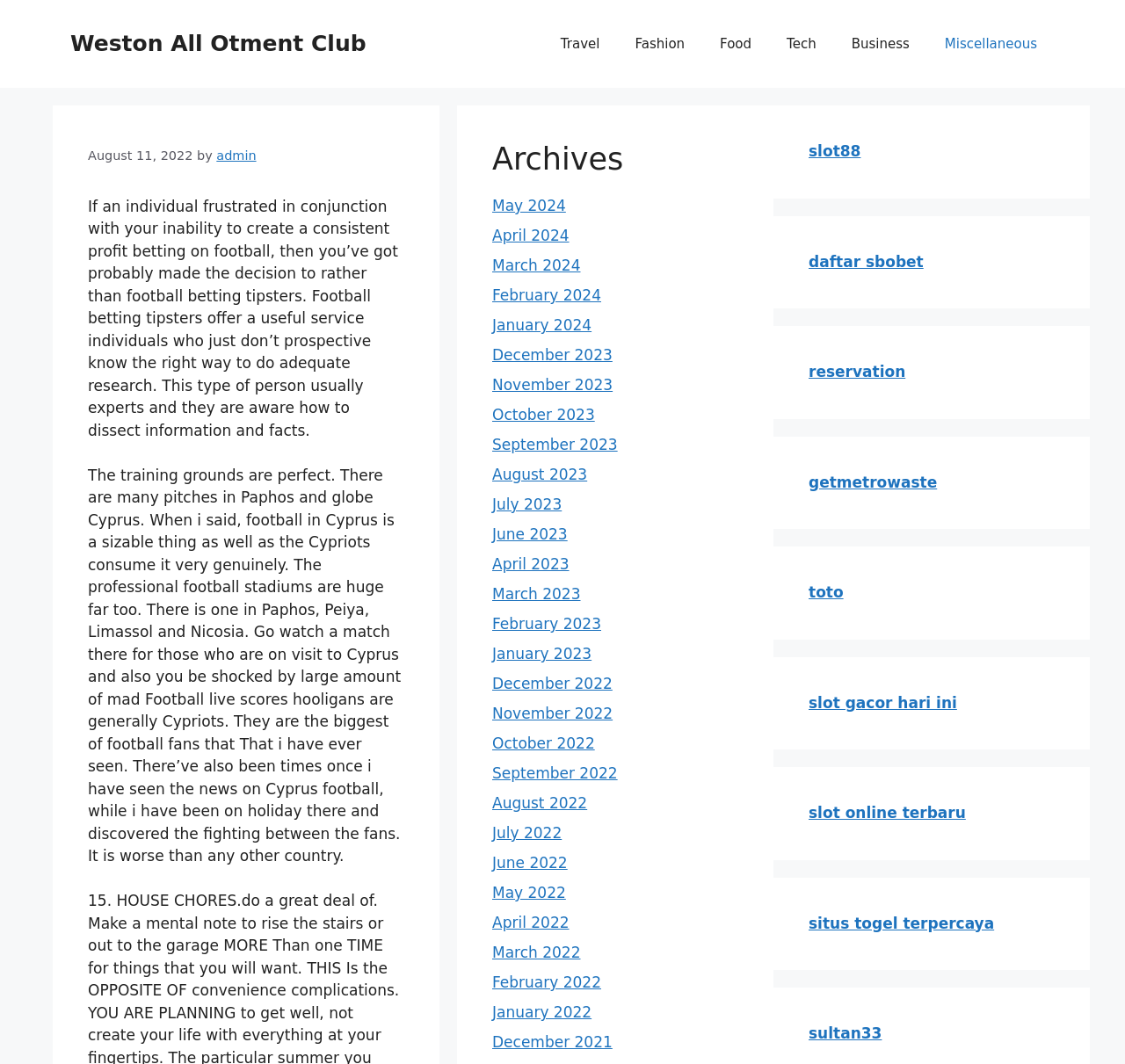Determine the bounding box coordinates of the clickable element to achieve the following action: 'Read the article posted on August 11, 2022'. Provide the coordinates as four float values between 0 and 1, formatted as [left, top, right, bottom].

[0.078, 0.14, 0.171, 0.153]